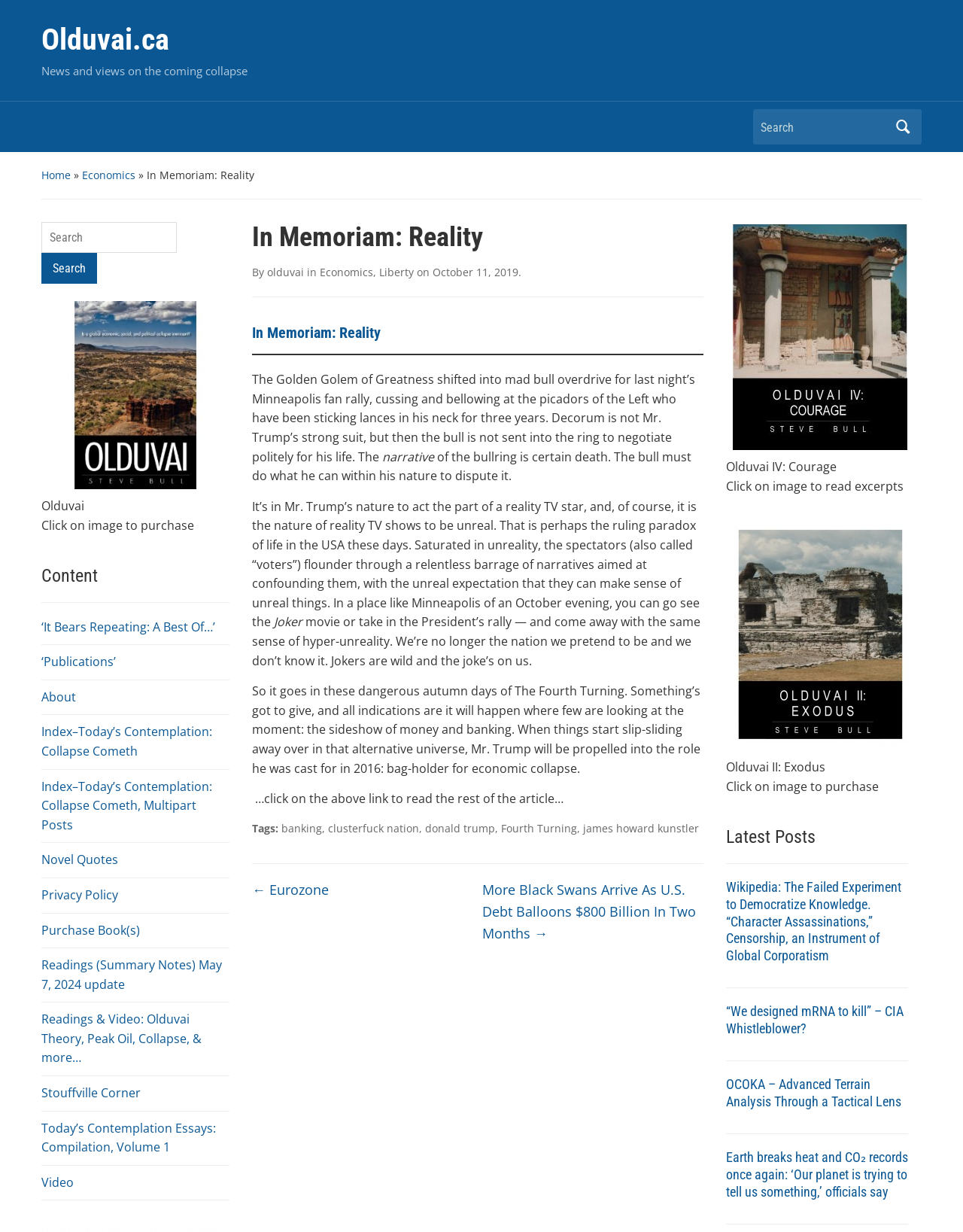How many latest posts are listed on the webpage?
Please elaborate on the answer to the question with detailed information.

The webpage lists 5 latest posts, which are 'Wikipedia: The Failed Experiment to Democratize Knowledge...', '“We designed mRNA to kill” – CIA Whistleblower?', 'OCOKA – Advanced Terrain Analysis Through a Tactical Lens', 'Earth breaks heat and CO₂ records once again...', and one more.